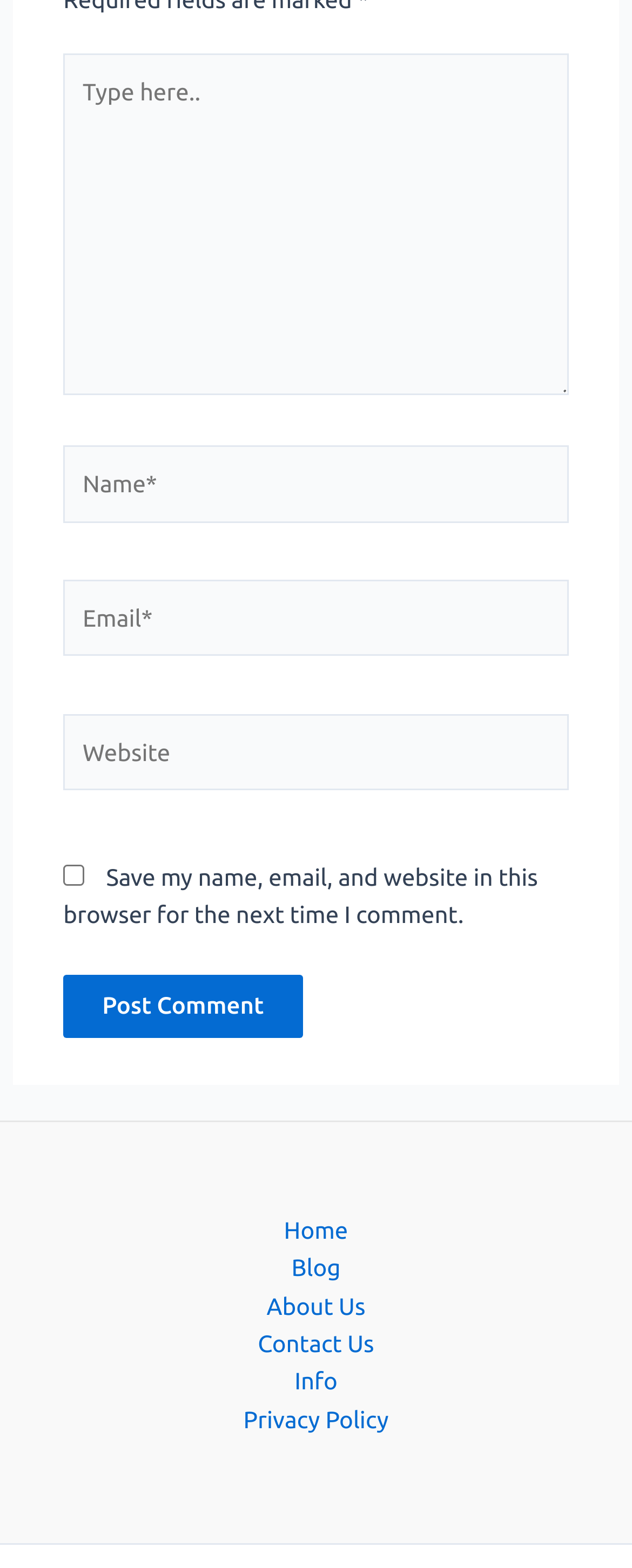What is the button at the bottom for?
From the image, respond with a single word or phrase.

Post Comment